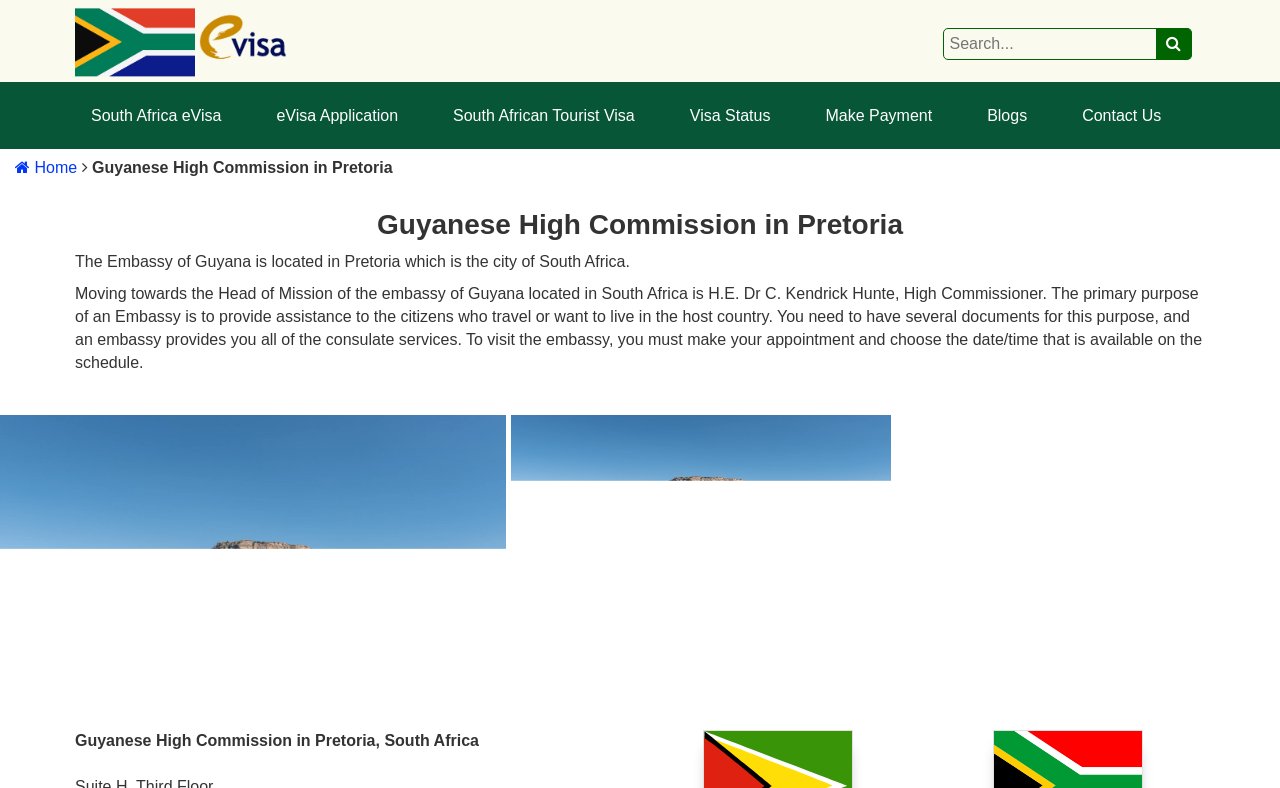Locate the bounding box coordinates of the clickable area needed to fulfill the instruction: "Make a payment".

[0.633, 0.115, 0.74, 0.178]